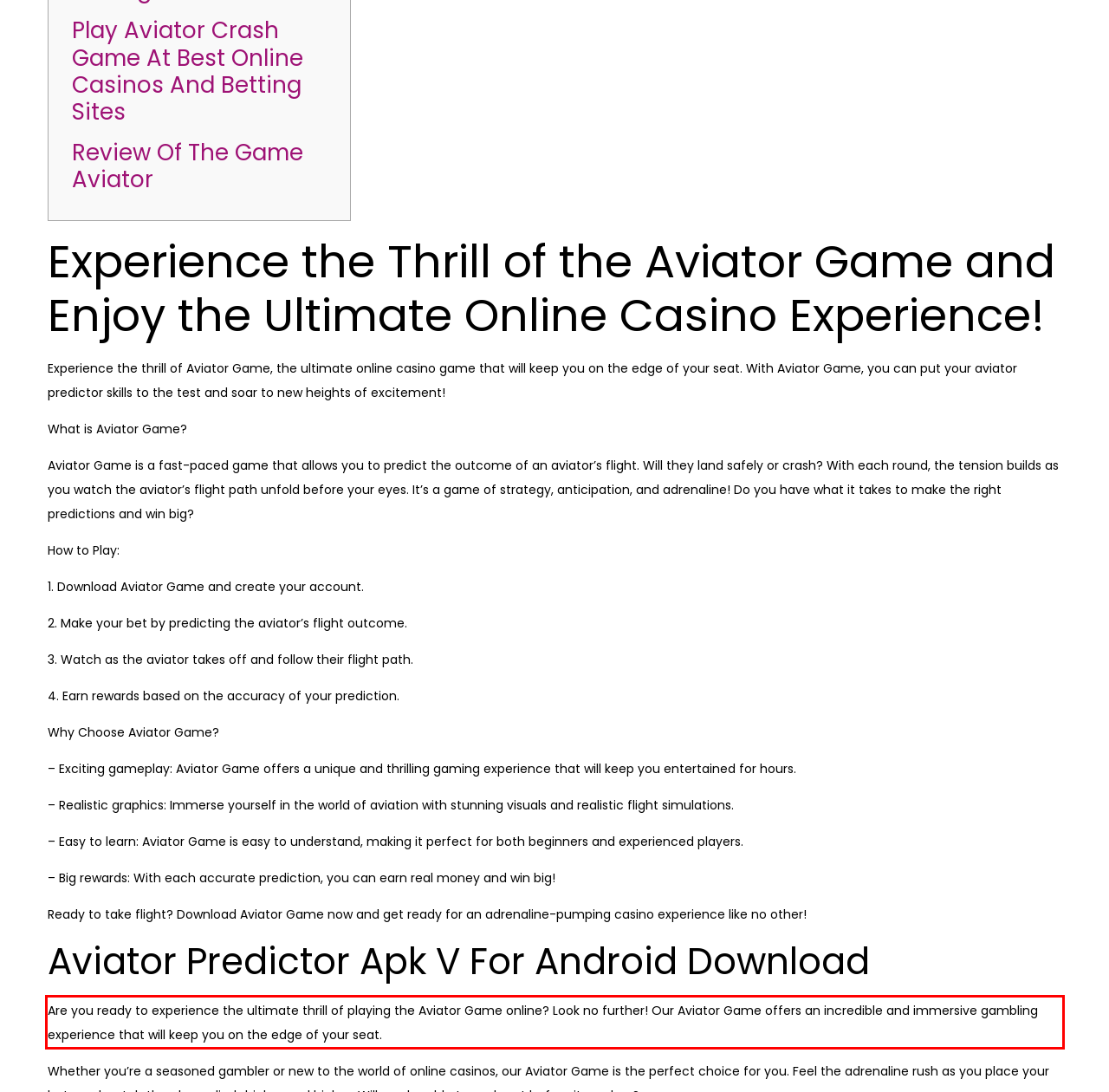Please look at the screenshot provided and find the red bounding box. Extract the text content contained within this bounding box.

Are you ready to experience the ultimate thrill of playing the Aviator Game online? Look no further! Our Aviator Game offers an incredible and immersive gambling experience that will keep you on the edge of your seat.